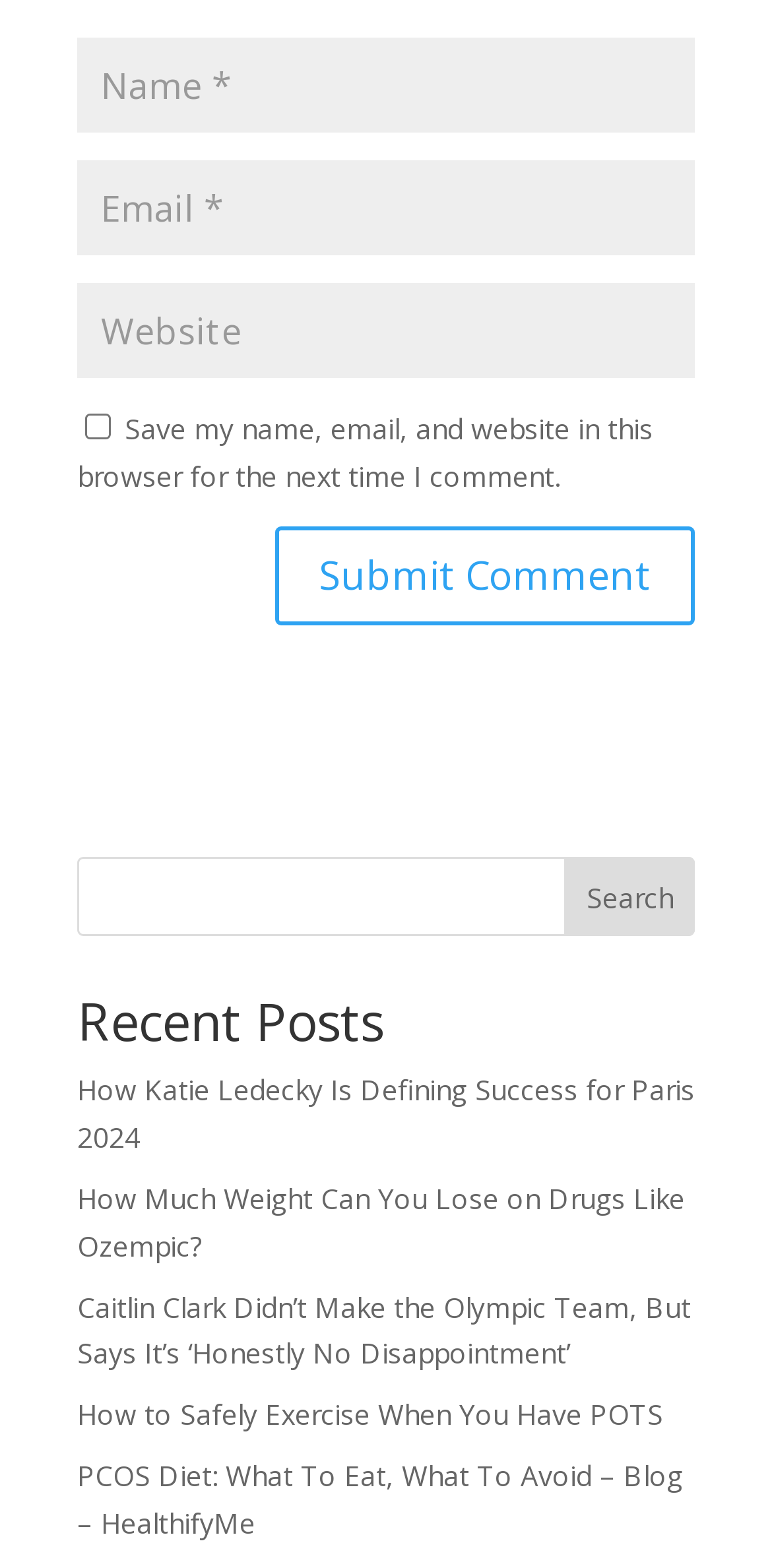Locate the bounding box coordinates of the clickable area to execute the instruction: "Visit the PCOS Diet blog". Provide the coordinates as four float numbers between 0 and 1, represented as [left, top, right, bottom].

[0.1, 0.929, 0.885, 0.983]